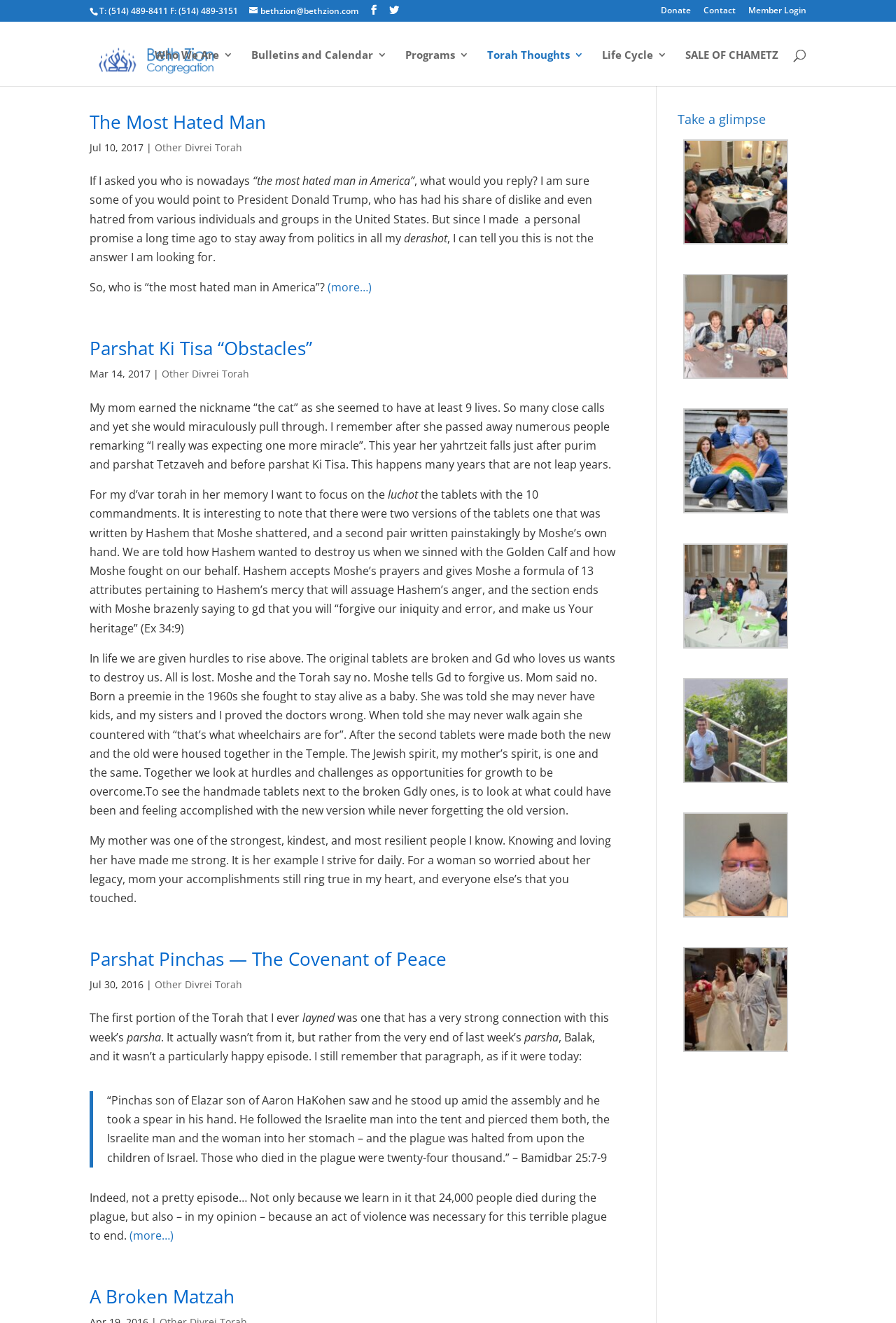Extract the bounding box coordinates for the UI element described by the text: "name="s" placeholder="Search …" title="Search for:"". The coordinates should be in the form of [left, top, right, bottom] with values between 0 and 1.

[0.157, 0.016, 0.877, 0.017]